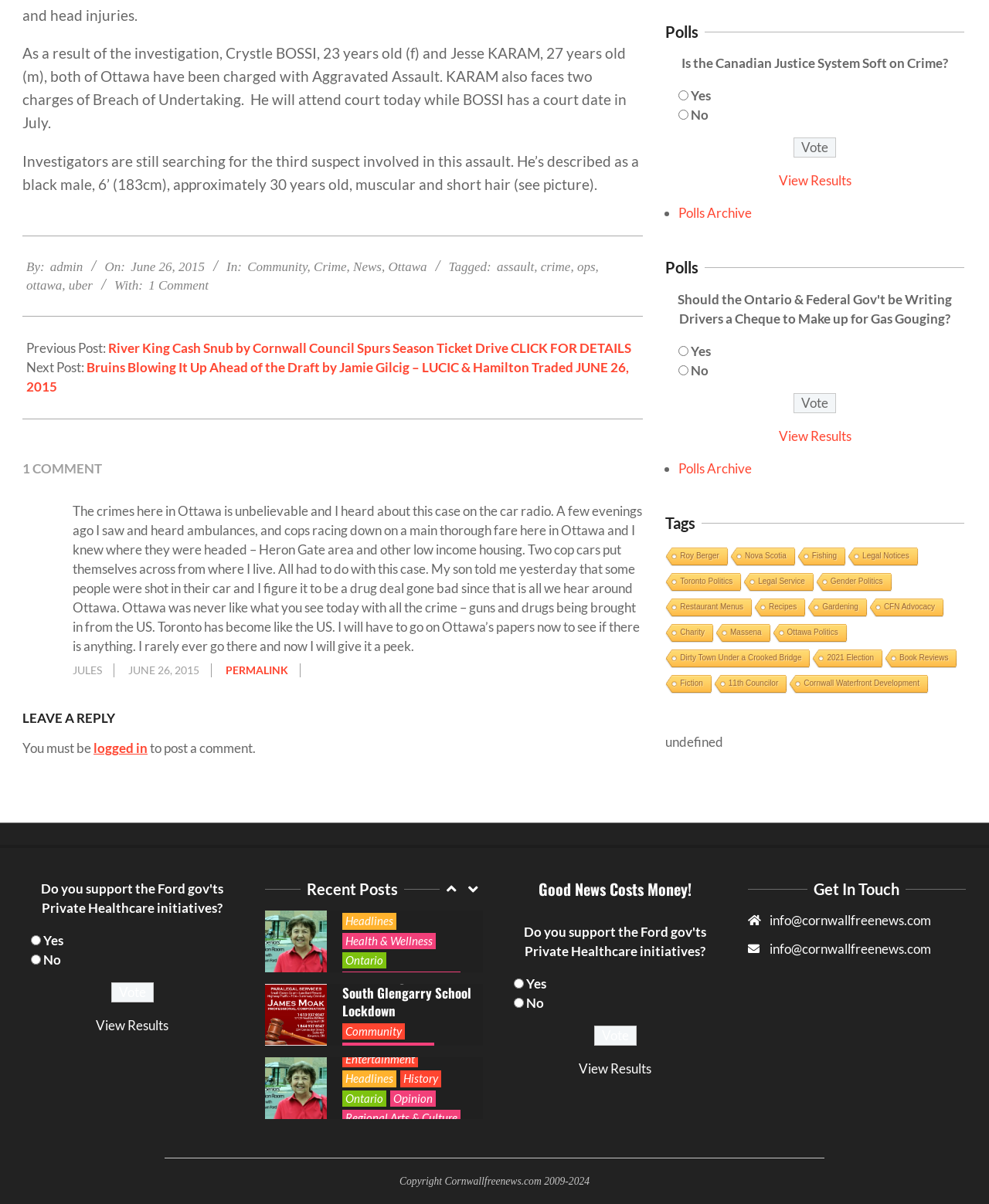What is the topic of the poll?
Please provide a comprehensive answer based on the details in the screenshot.

The topic of the poll can be found in the StaticText element with ID 425, which is 'Is the Canadian Justice System Soft on Crime?'.